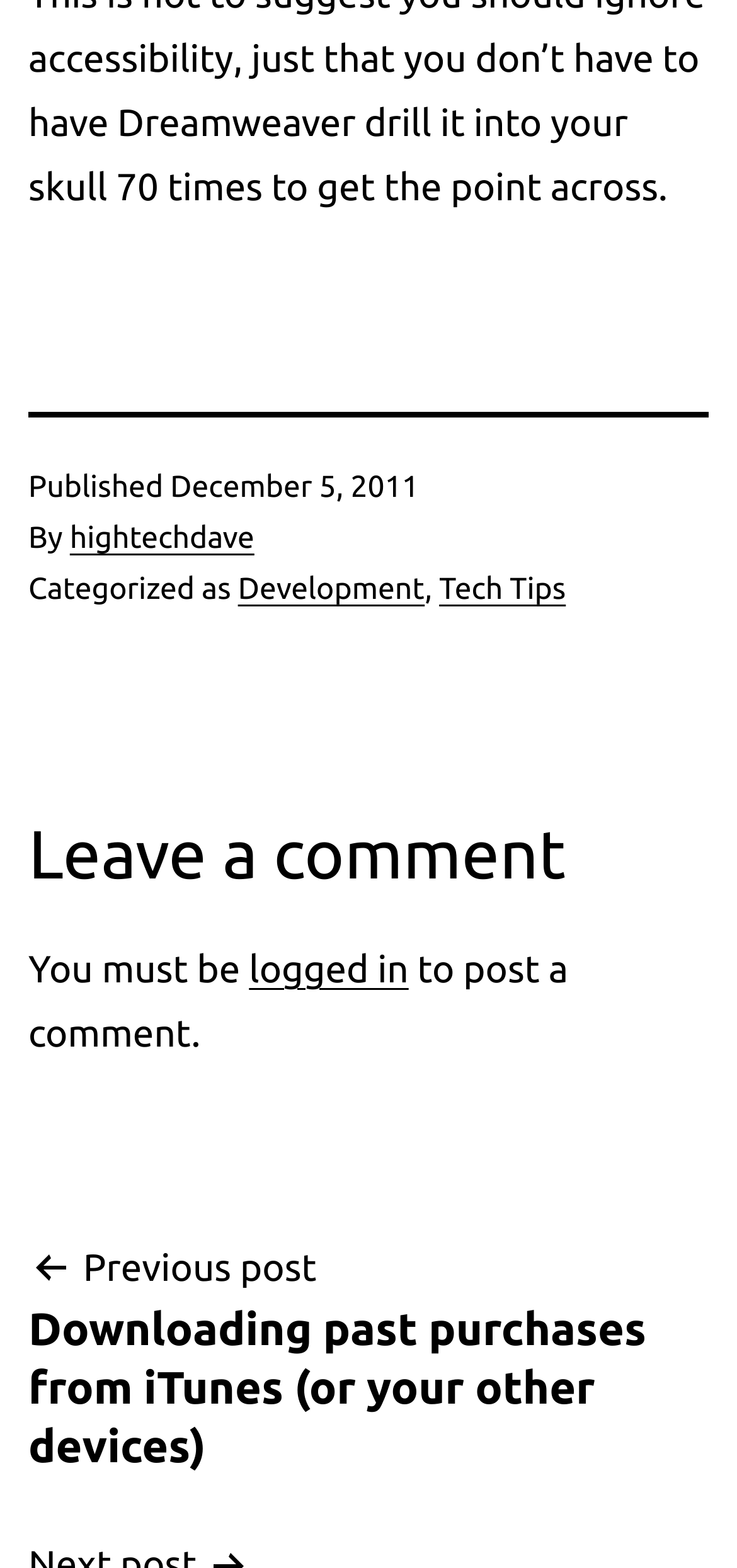What is required to post a comment?
Based on the image, please offer an in-depth response to the question.

The requirement to post a comment can be found in the section that says 'You must be' followed by a link to 'logged in', indicating that one must be logged in to post a comment.